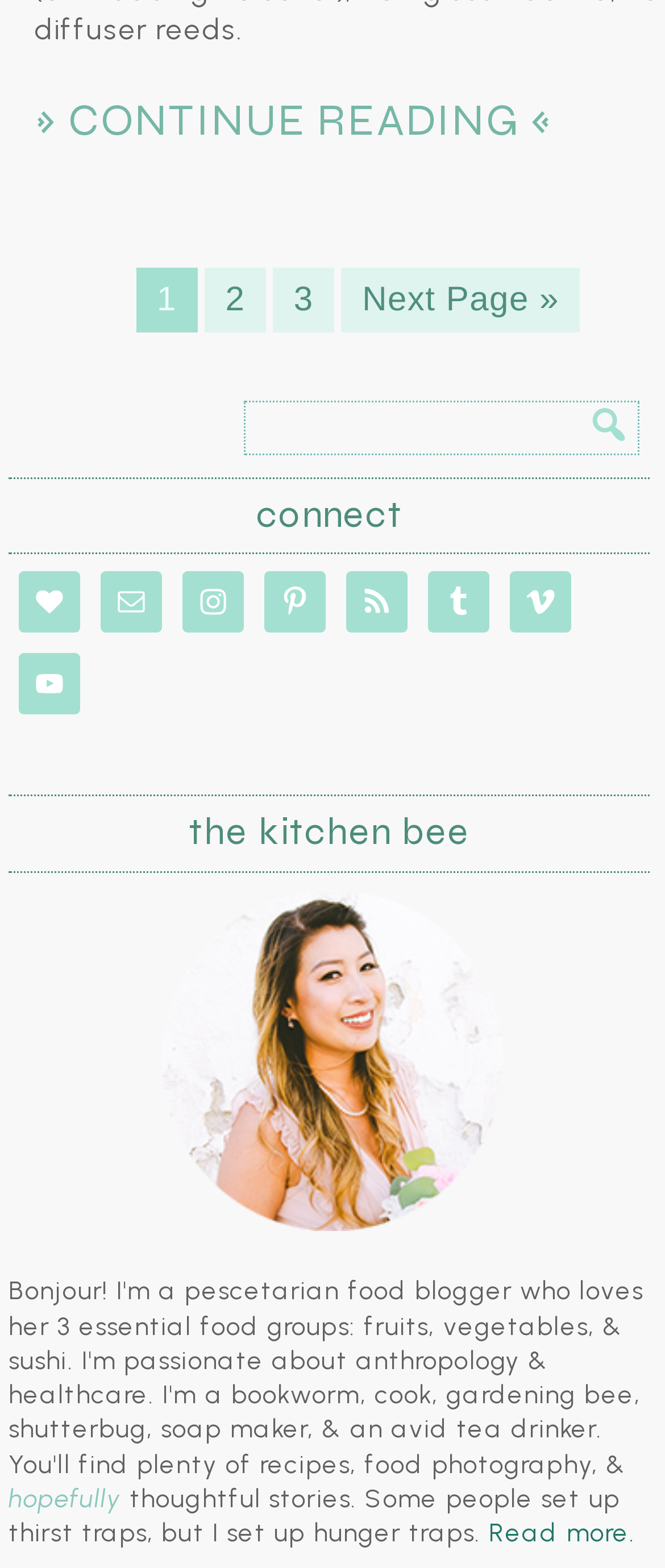Locate the bounding box of the UI element defined by this description: "value=""". The coordinates should be given as four float numbers between 0 and 1, formatted as [left, top, right, bottom].

[0.869, 0.248, 0.962, 0.294]